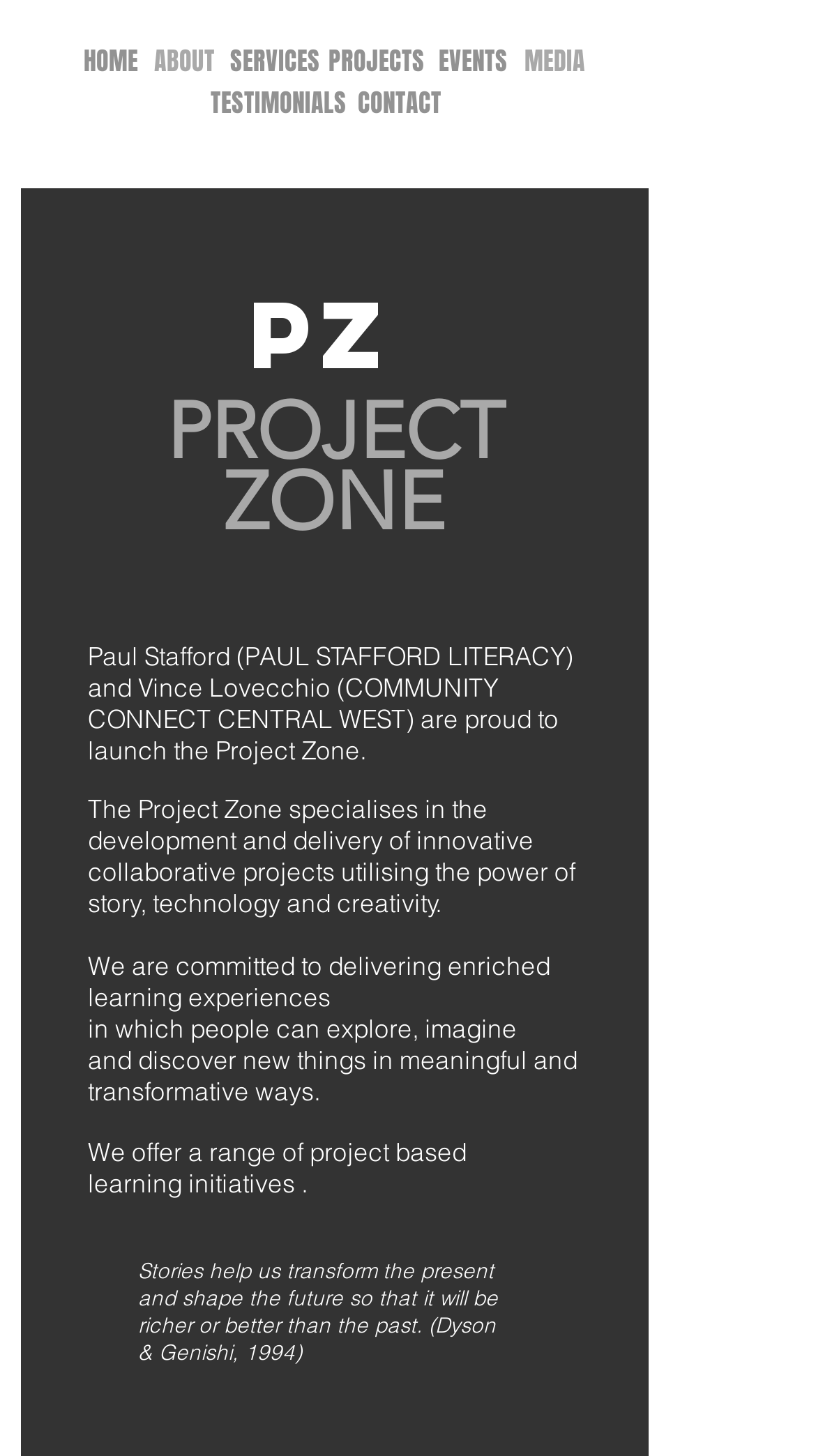Determine the bounding box coordinates of the region I should click to achieve the following instruction: "Explore PROJECTS". Ensure the bounding box coordinates are four float numbers between 0 and 1, i.e., [left, top, right, bottom].

[0.403, 0.033, 0.521, 0.053]